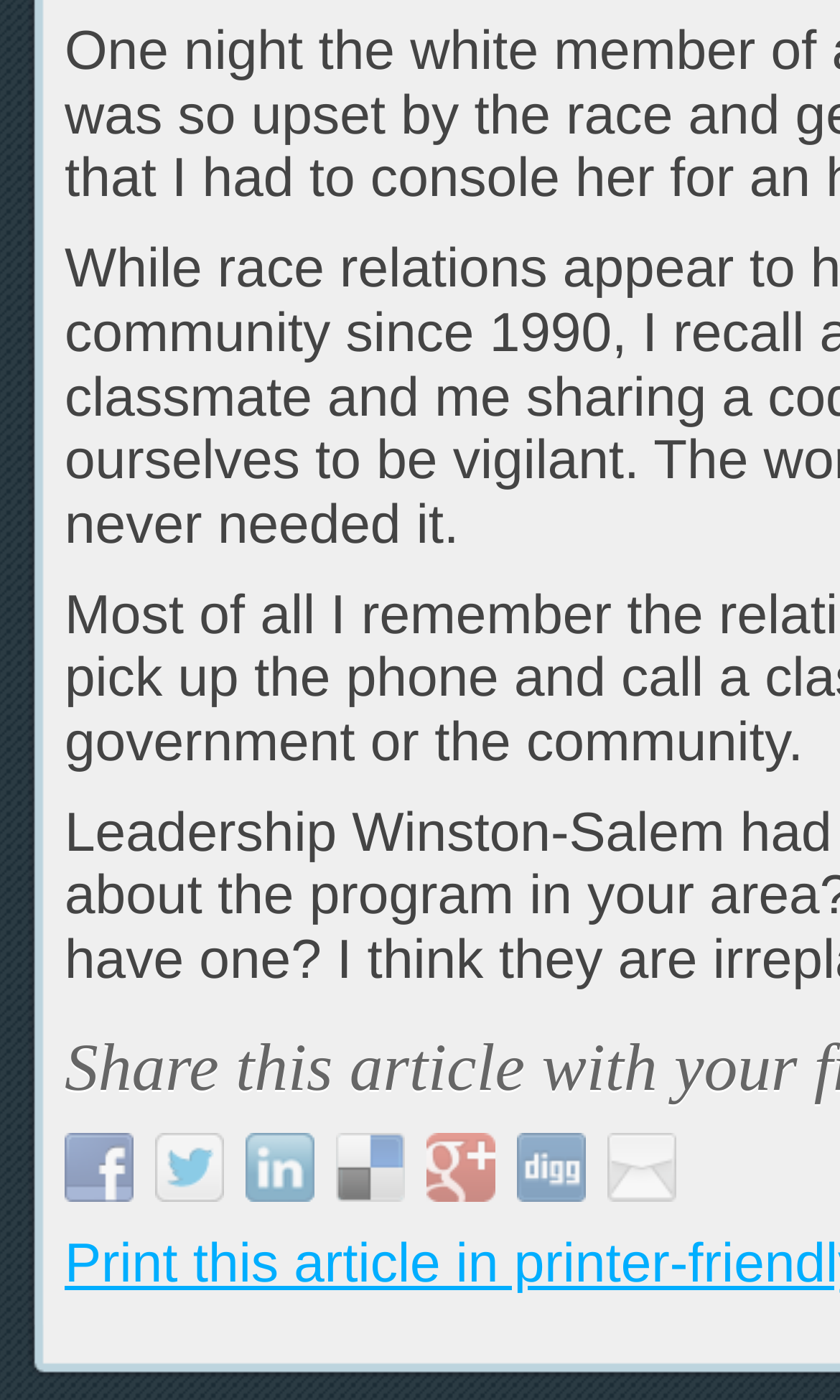Give a one-word or phrase response to the following question: What social media platforms are listed?

Facebook, Twitter, LinkedIn, etc.